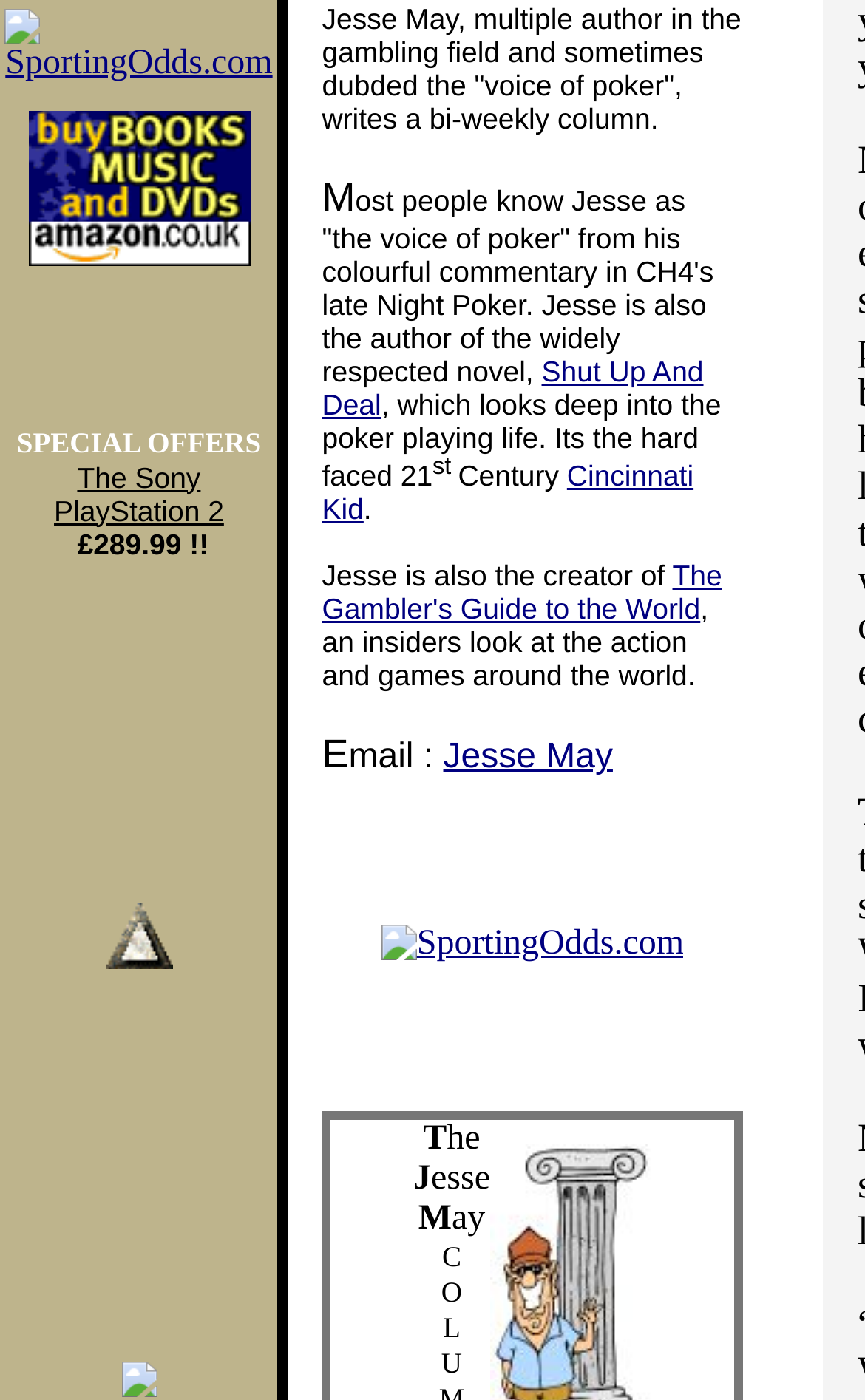Please determine the bounding box of the UI element that matches this description: Jesse May. The coordinates should be given as (top-left x, top-left y, bottom-right x, bottom-right y), with all values between 0 and 1.

[0.512, 0.528, 0.708, 0.555]